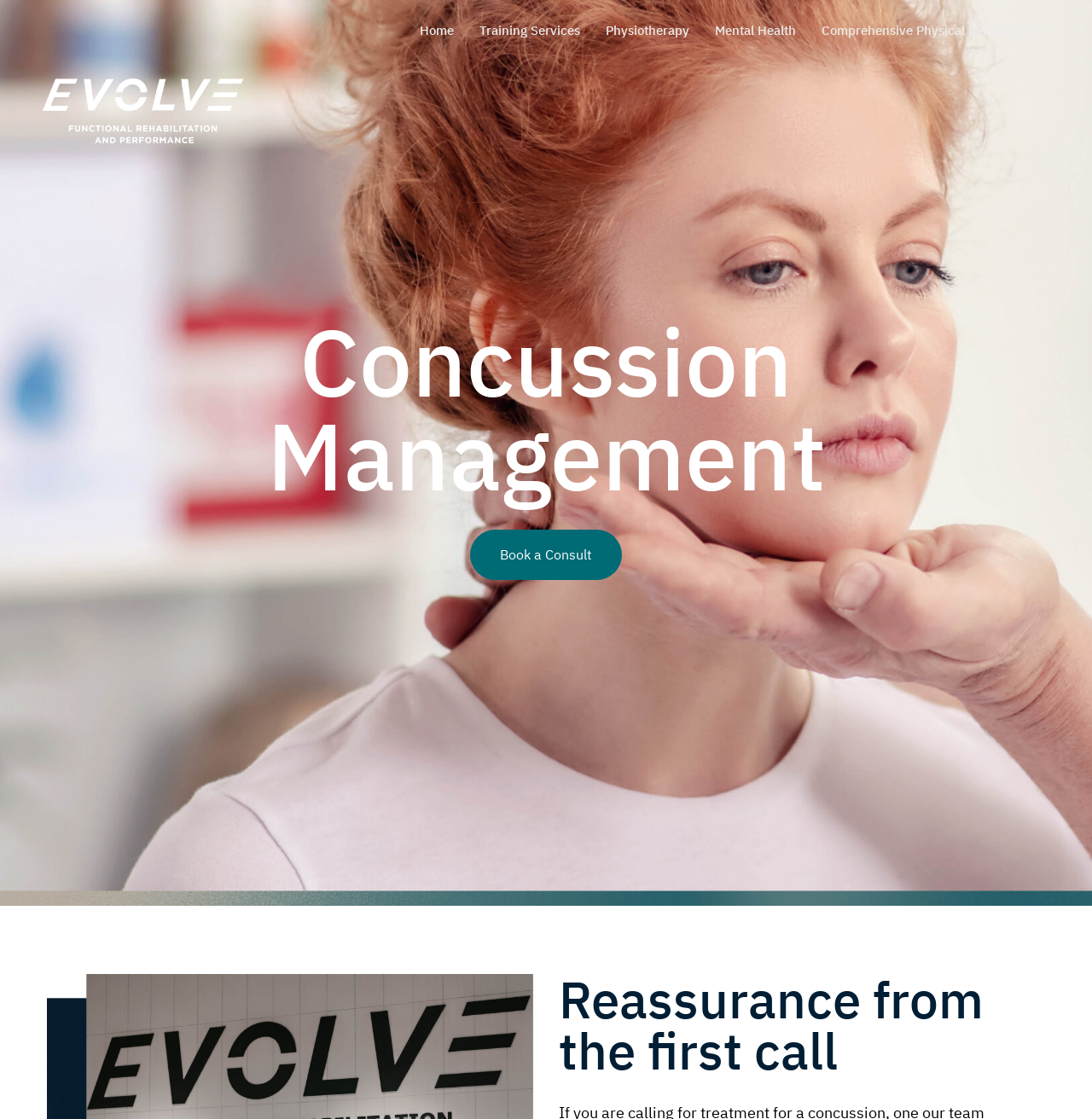What is the first service offered?
Utilize the information in the image to give a detailed answer to the question.

By looking at the navigation links at the top of the webpage, I can see that the first service offered is 'Home'.